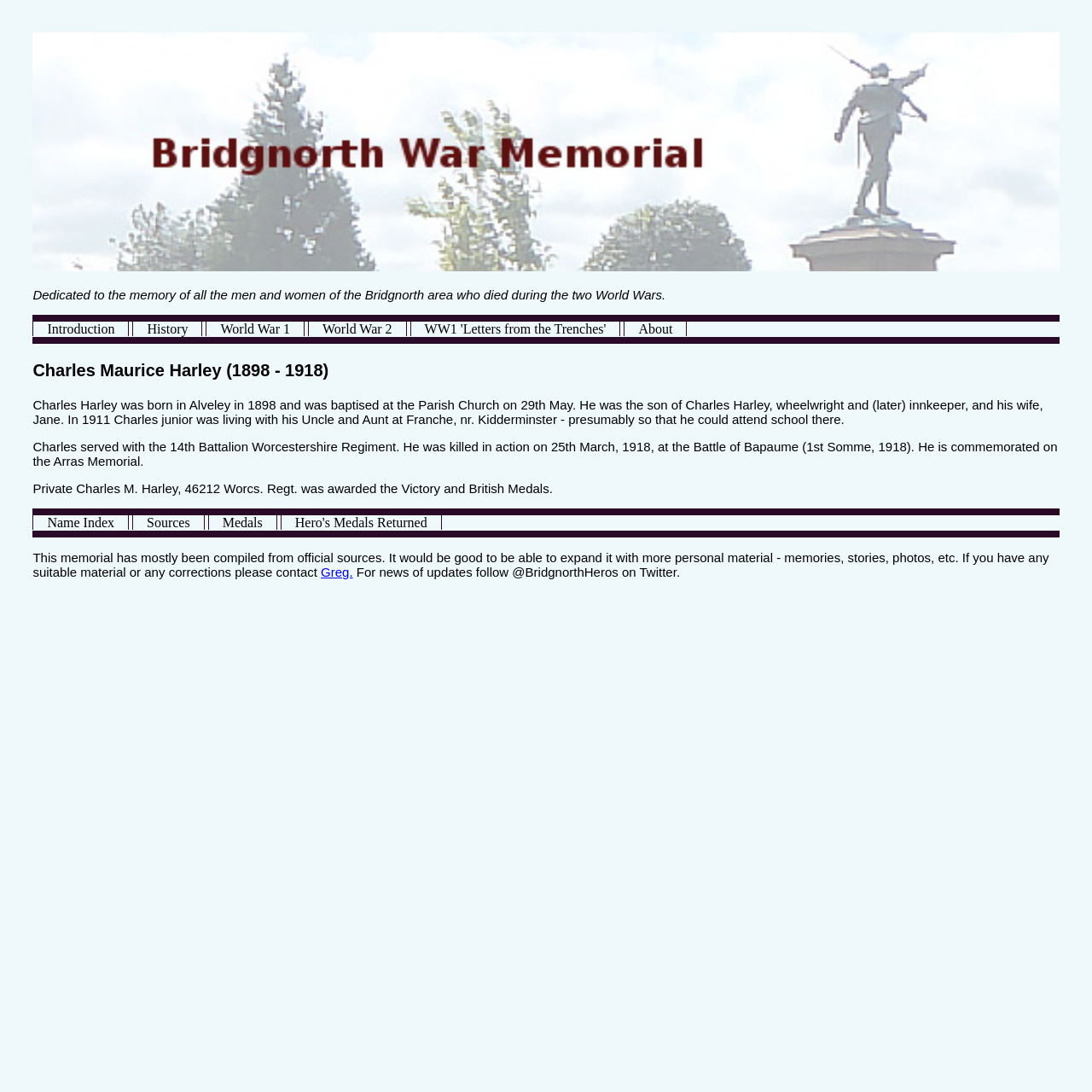Provide a one-word or short-phrase response to the question:
What is the name of the person described on the webpage?

Charles Maurice Harley